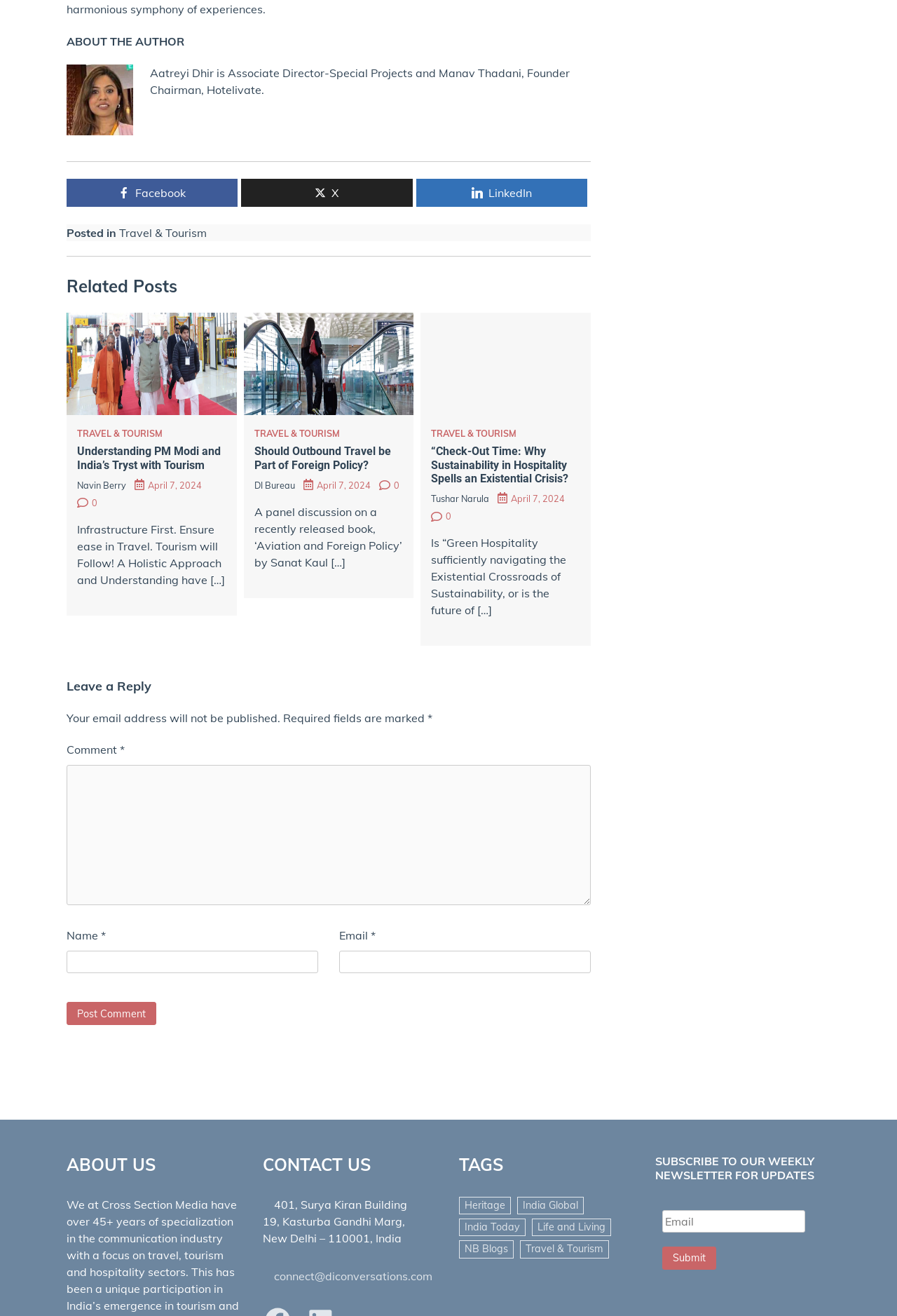What is the purpose of the 'Leave a Reply' section?
Use the image to answer the question with a single word or phrase.

To comment on the articles